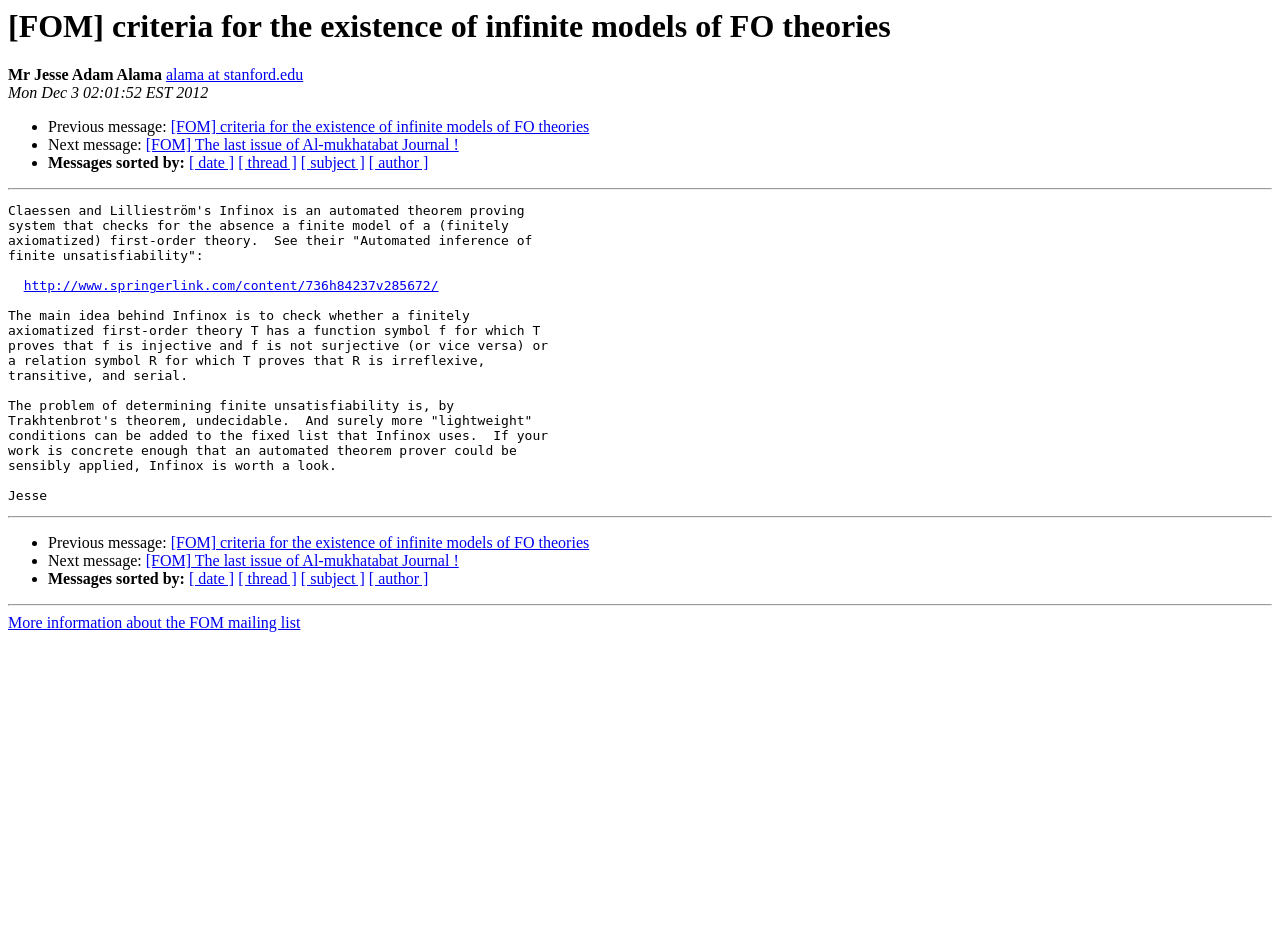Who is the author of the message?
Using the visual information, answer the question in a single word or phrase.

Jesse Adam Alama